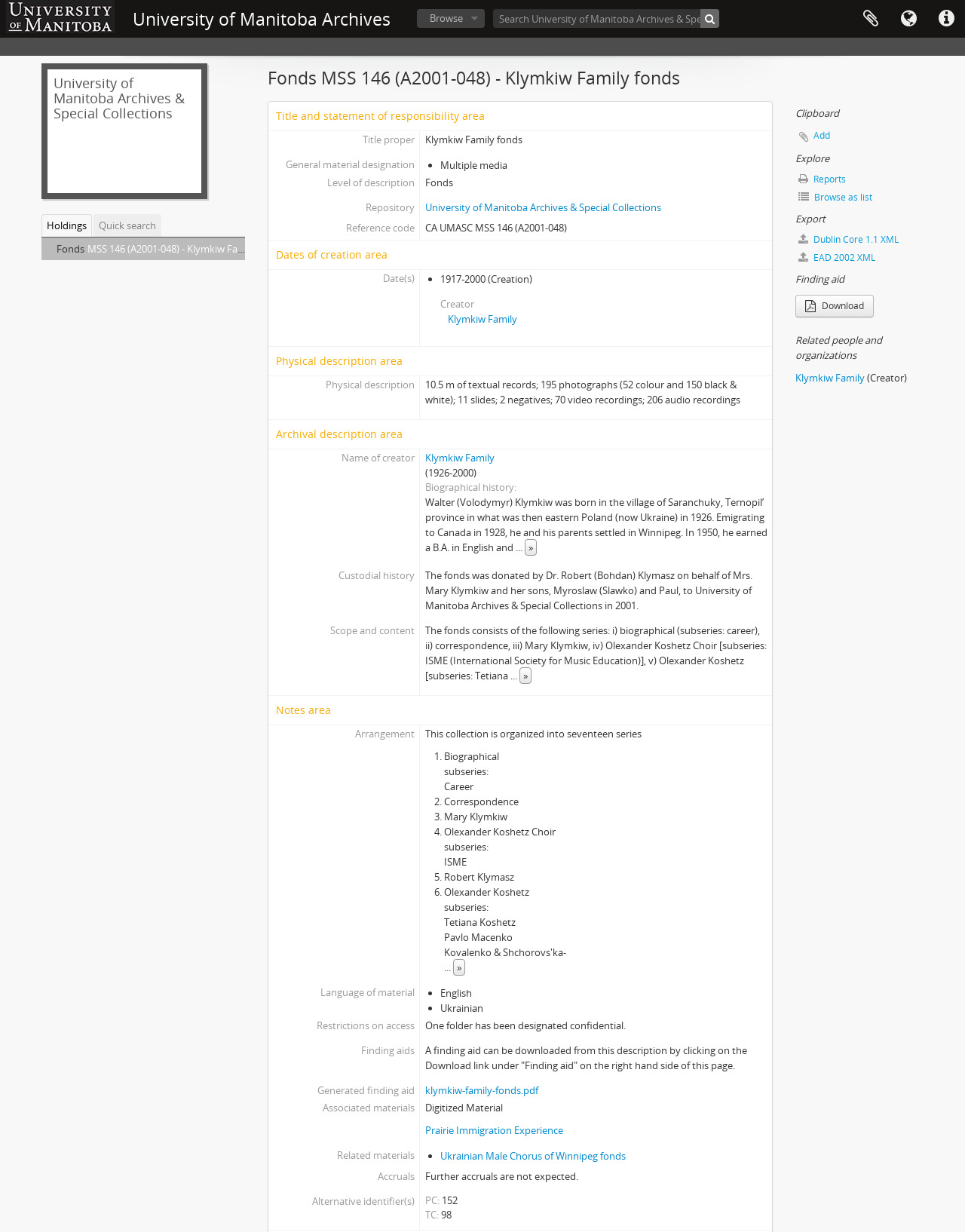Specify the bounding box coordinates of the region I need to click to perform the following instruction: "Browse". The coordinates must be four float numbers in the range of 0 to 1, i.e., [left, top, right, bottom].

[0.432, 0.007, 0.502, 0.023]